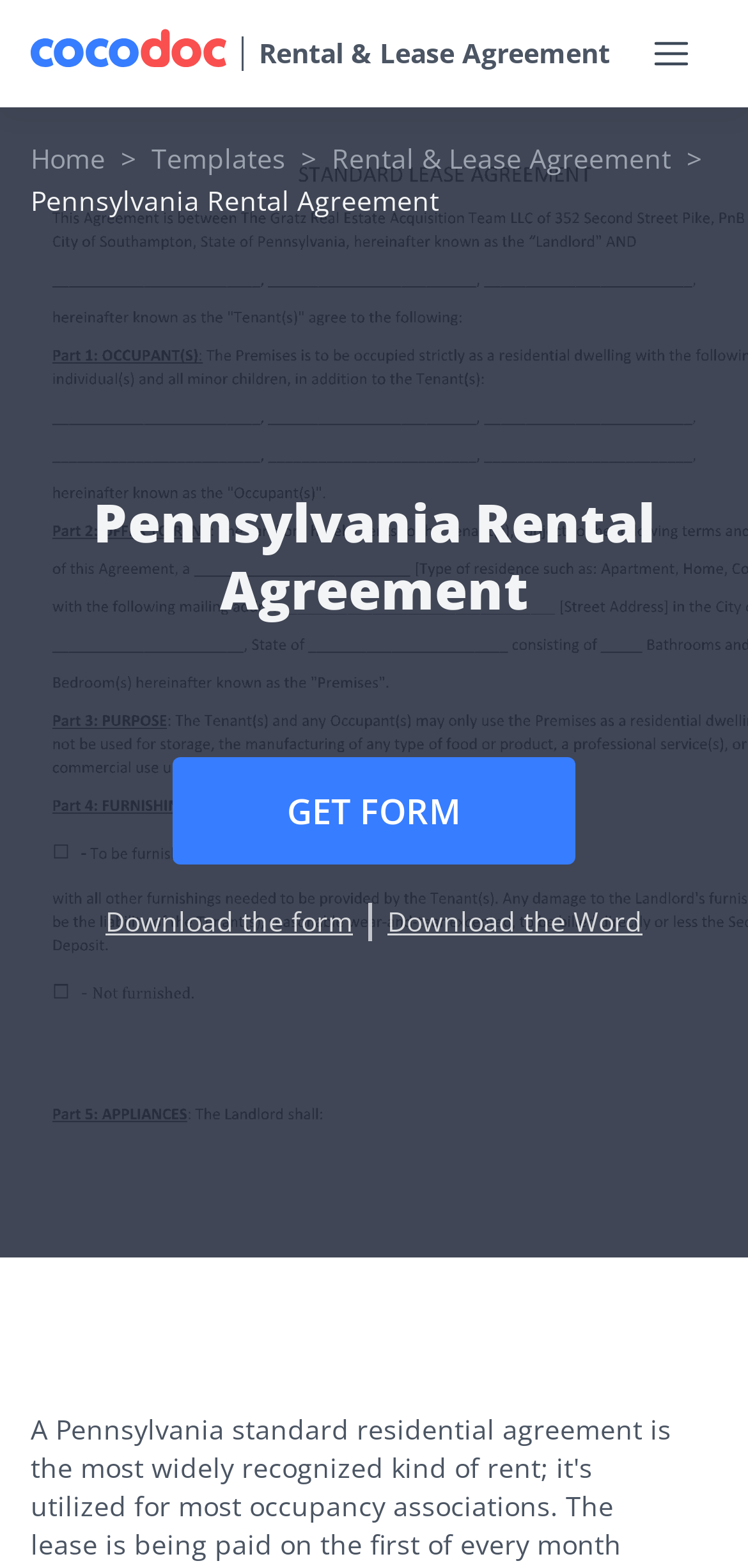Please identify the bounding box coordinates of the clickable area that will allow you to execute the instruction: "Go to 'Rental & Lease Agreement'".

[0.323, 0.024, 0.815, 0.045]